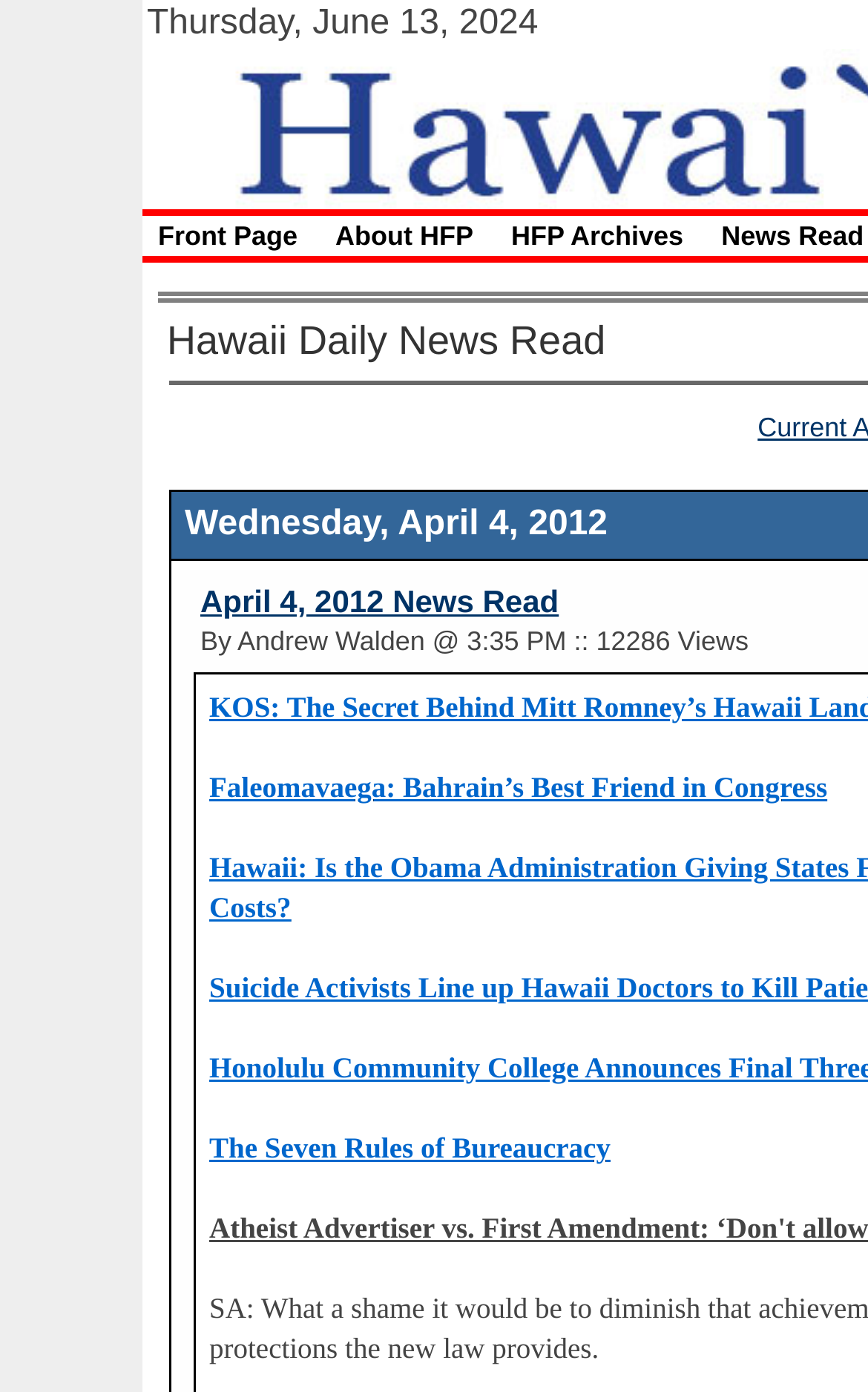Calculate the bounding box coordinates for the UI element based on the following description: "The Seven Rules of Bureaucracy". Ensure the coordinates are four float numbers between 0 and 1, i.e., [left, top, right, bottom].

[0.241, 0.814, 0.703, 0.836]